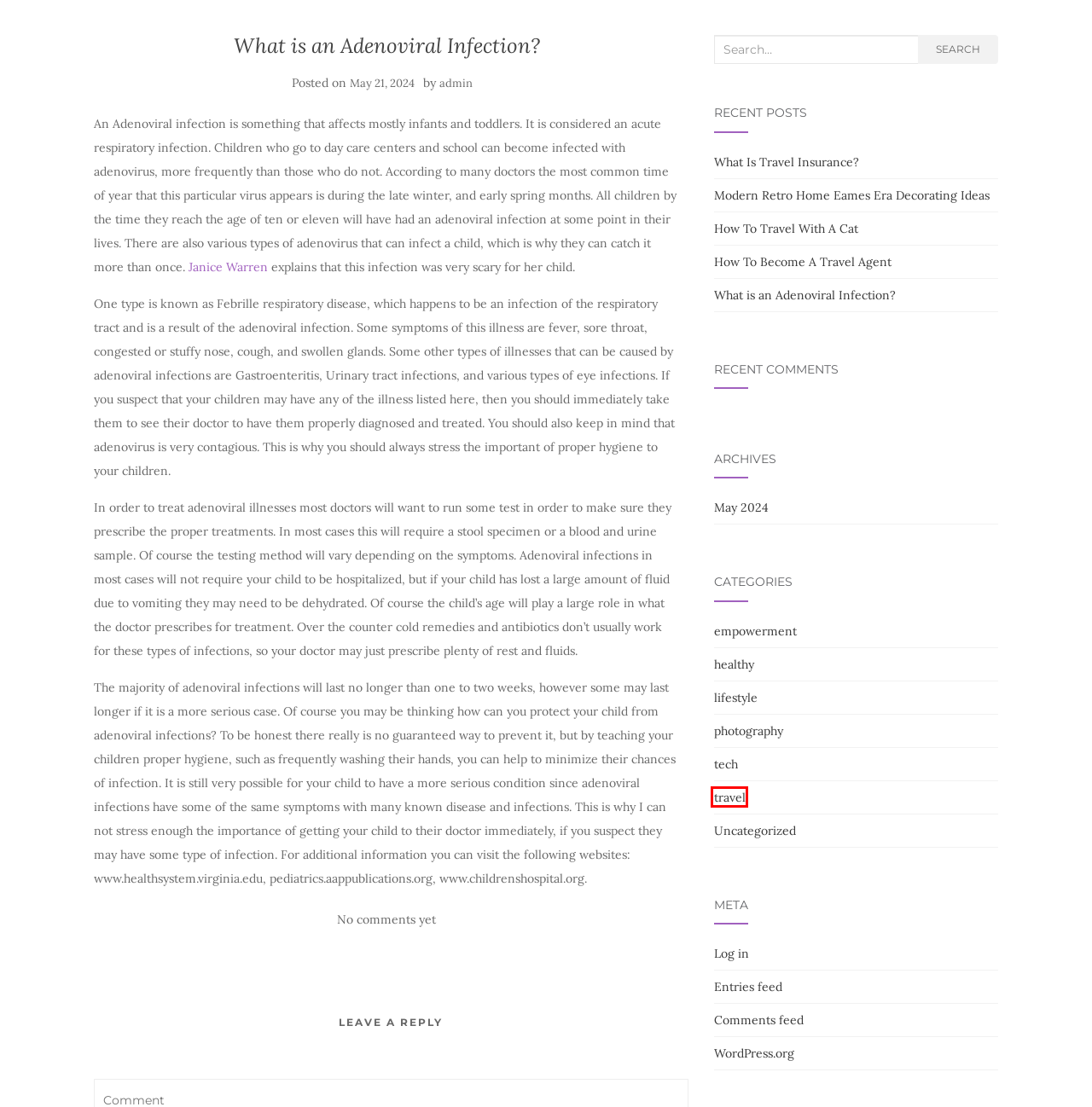You have a screenshot of a webpage with an element surrounded by a red bounding box. Choose the webpage description that best describes the new page after clicking the element inside the red bounding box. Here are the candidates:
A. Log In ‹ My Blog — WordPress
B. admin – My Blog
C. How To Travel With A Cat – My Blog
D. Find Daycares Near Me - Daycares.co
E. What Is Travel Insurance? – My Blog
F. How To Become A Travel Agent – My Blog
G. travel – My Blog
H. lifestyle – My Blog

G